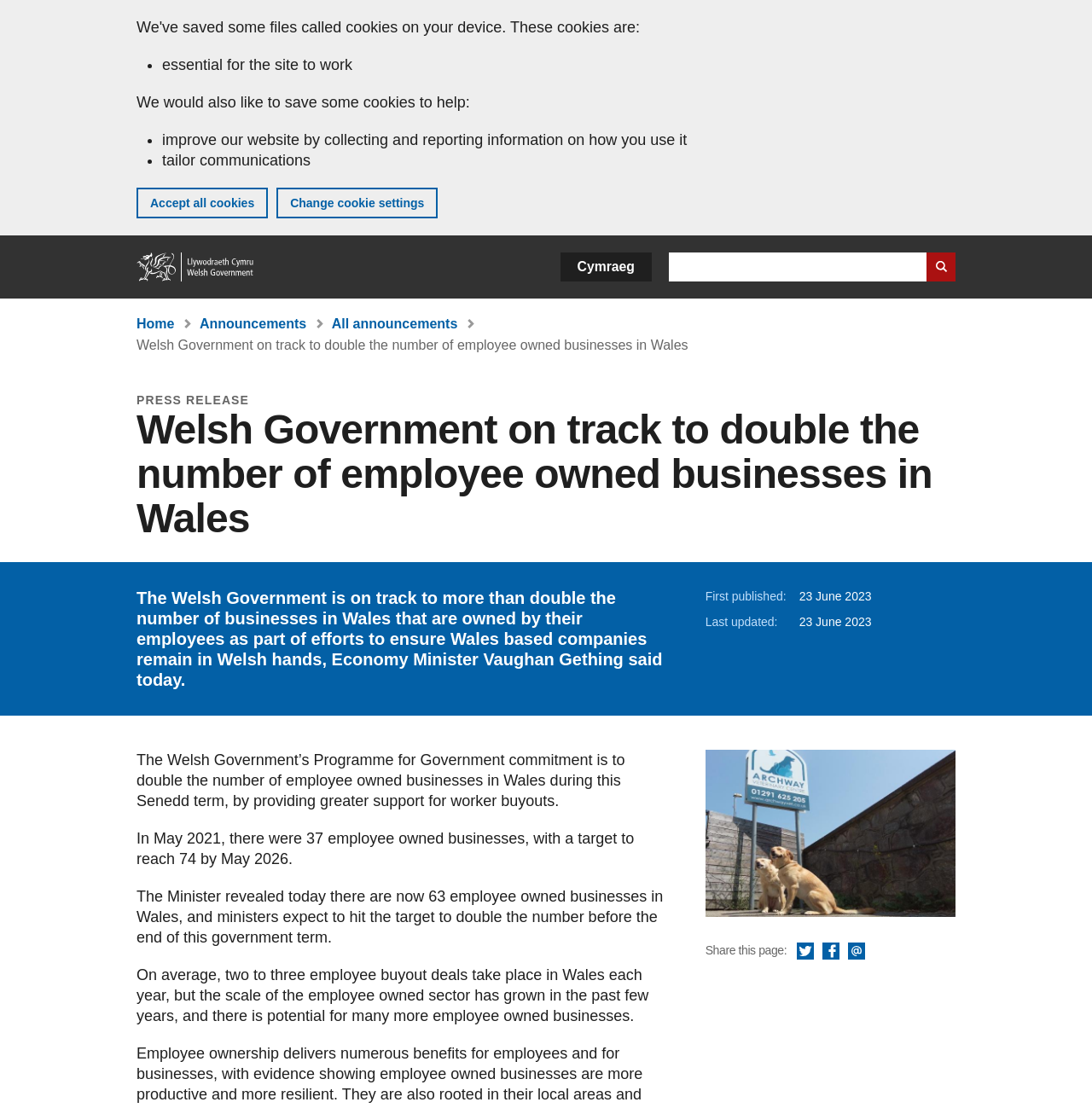What is the target number of employee owned businesses in Wales by May 2026?
From the image, respond using a single word or phrase.

74